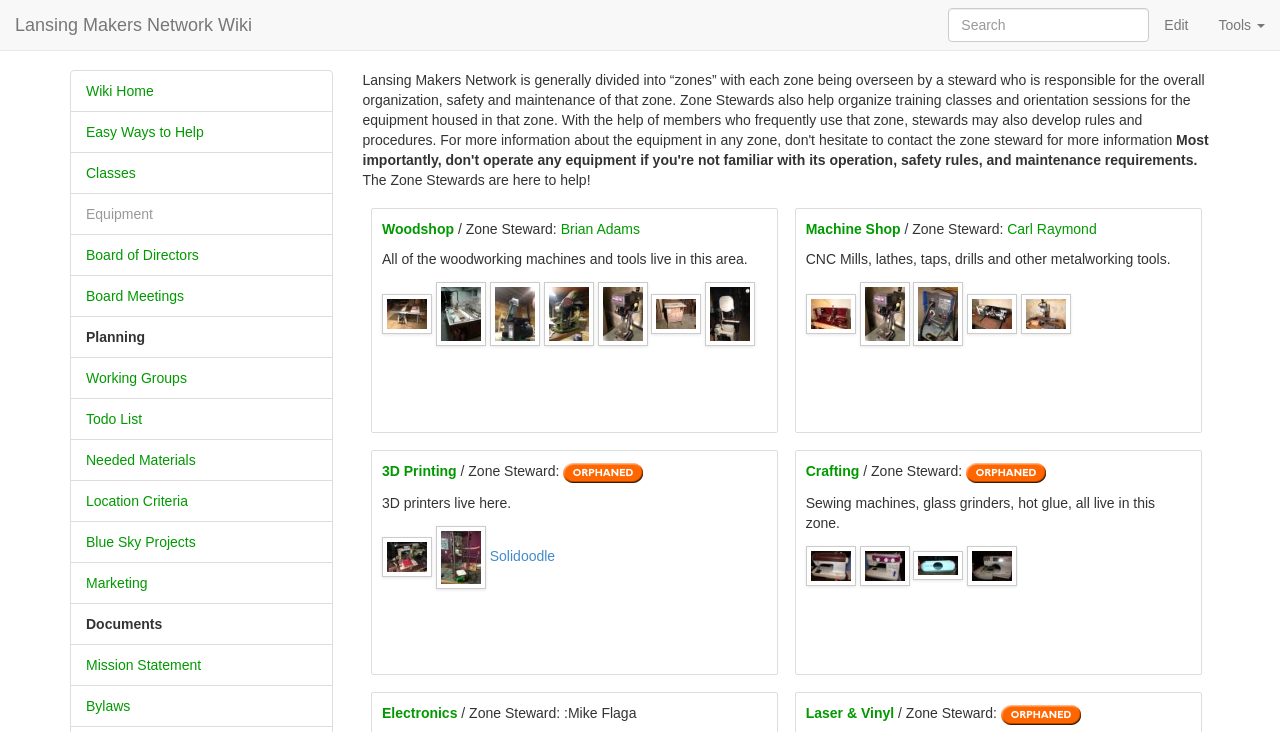Highlight the bounding box of the UI element that corresponds to this description: "title="equipment:delta-table-saw"".

[0.298, 0.416, 0.337, 0.438]